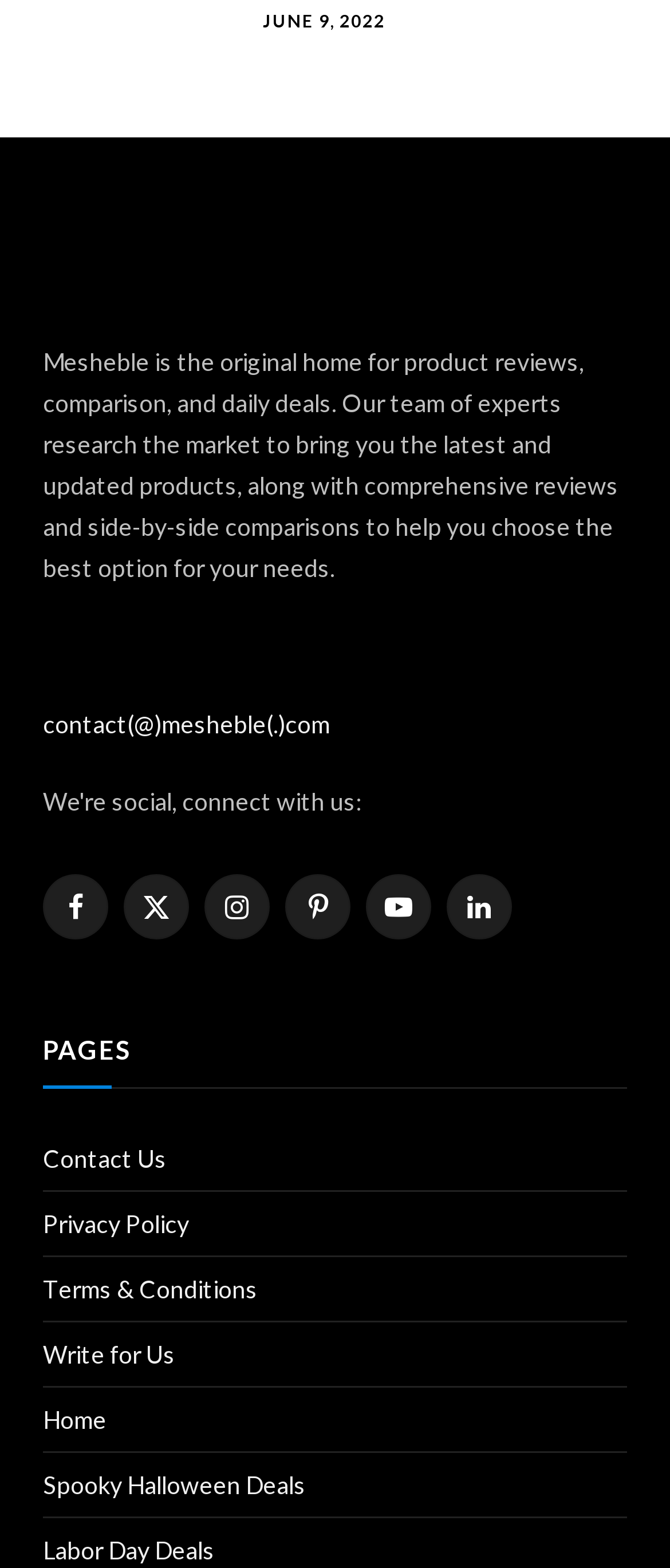Give a concise answer using only one word or phrase for this question:
What is the purpose of the website?

Product reviews and comparisons